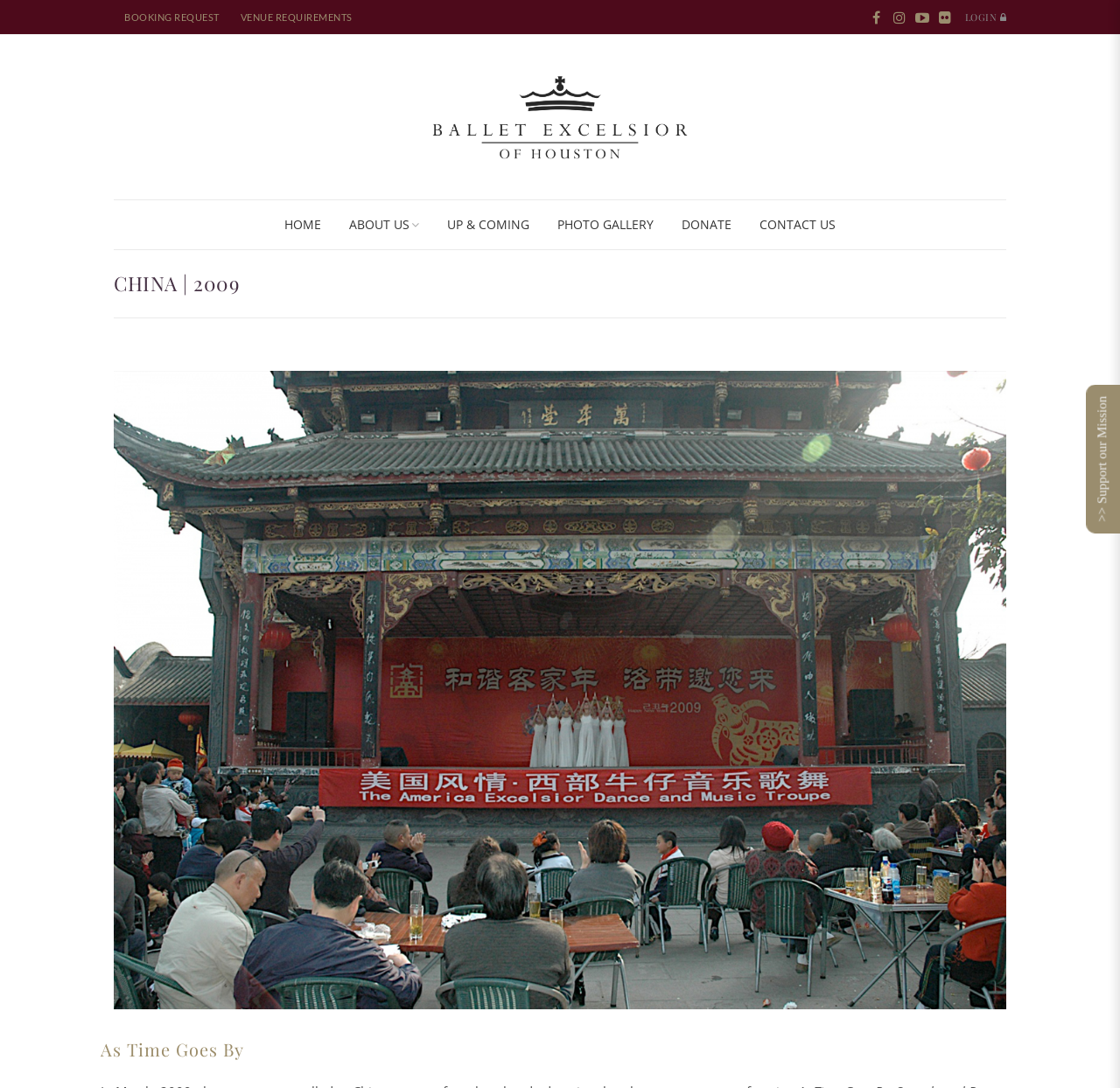What is the title of the section at the bottom of the page?
From the image, respond using a single word or phrase.

As Time Goes By